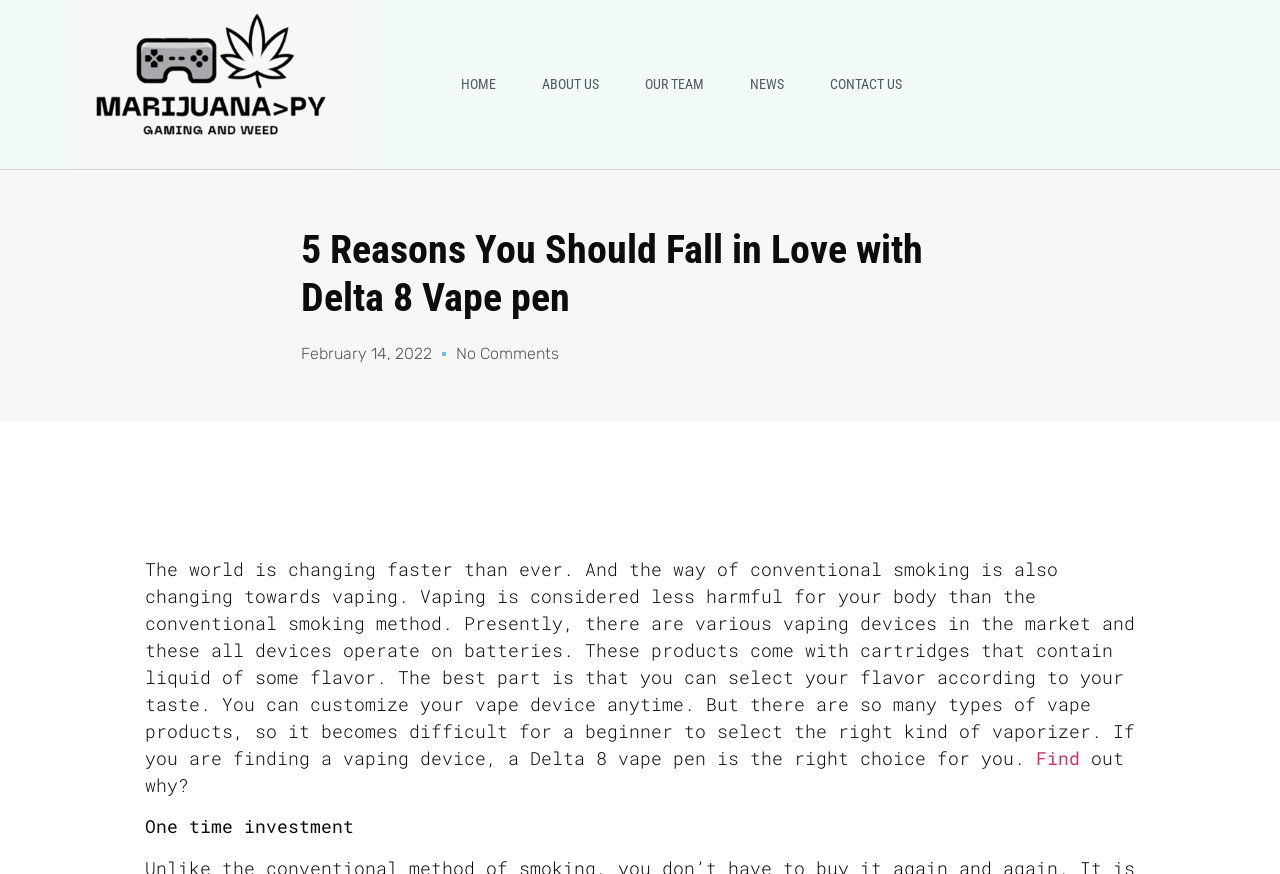What is a benefit of using a Delta 8 vape pen?
Look at the image and respond to the question as thoroughly as possible.

The webpage suggests that vaping, including using a Delta 8 vape pen, is considered less harmful for the body than conventional smoking. This implies that using a Delta 8 vape pen is a healthier alternative to traditional smoking methods.